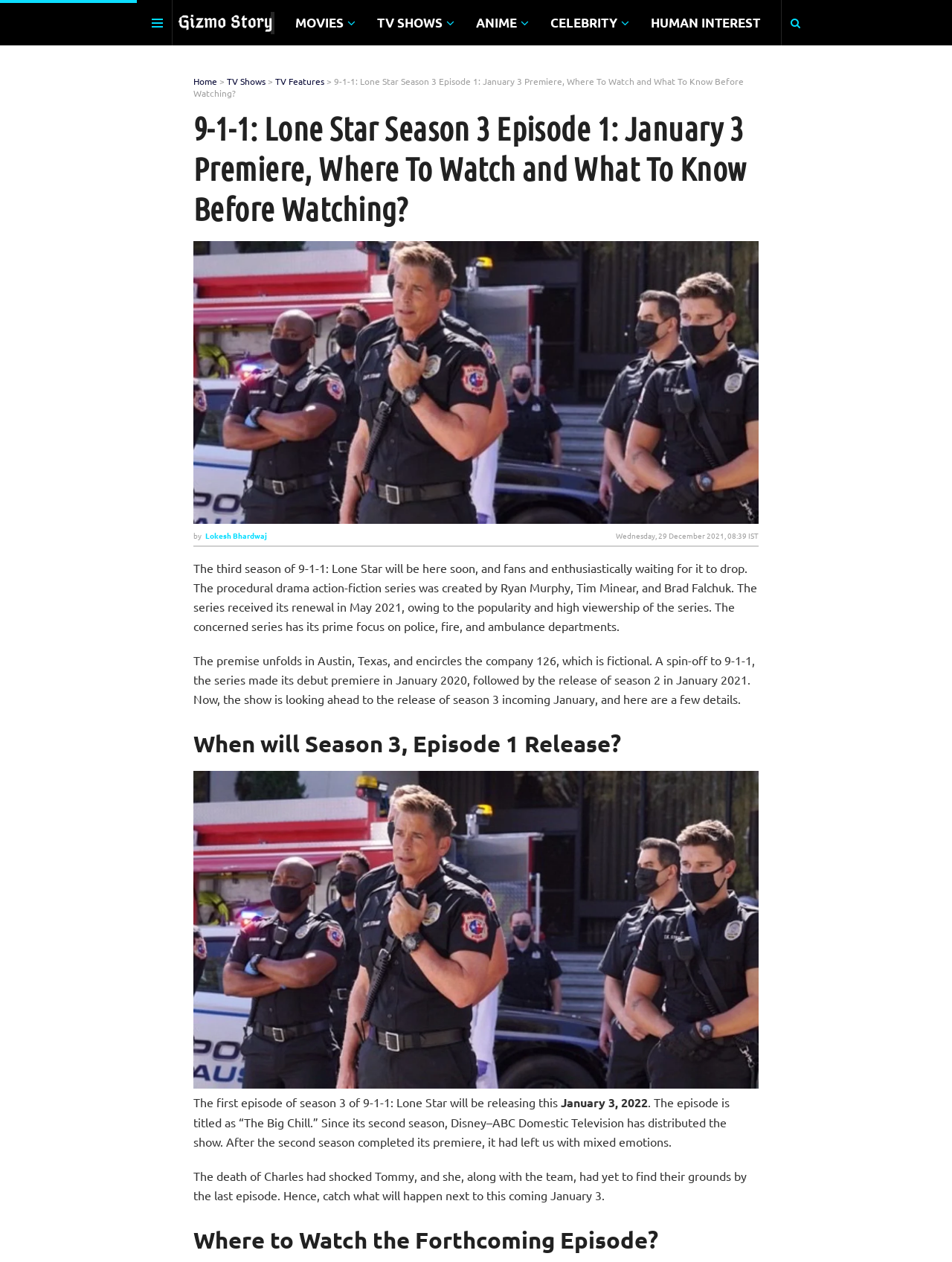Please pinpoint the bounding box coordinates for the region I should click to adhere to this instruction: "Read the article about '9-1-1: Lone Star Season 3 Episode 1'".

[0.203, 0.085, 0.797, 0.181]